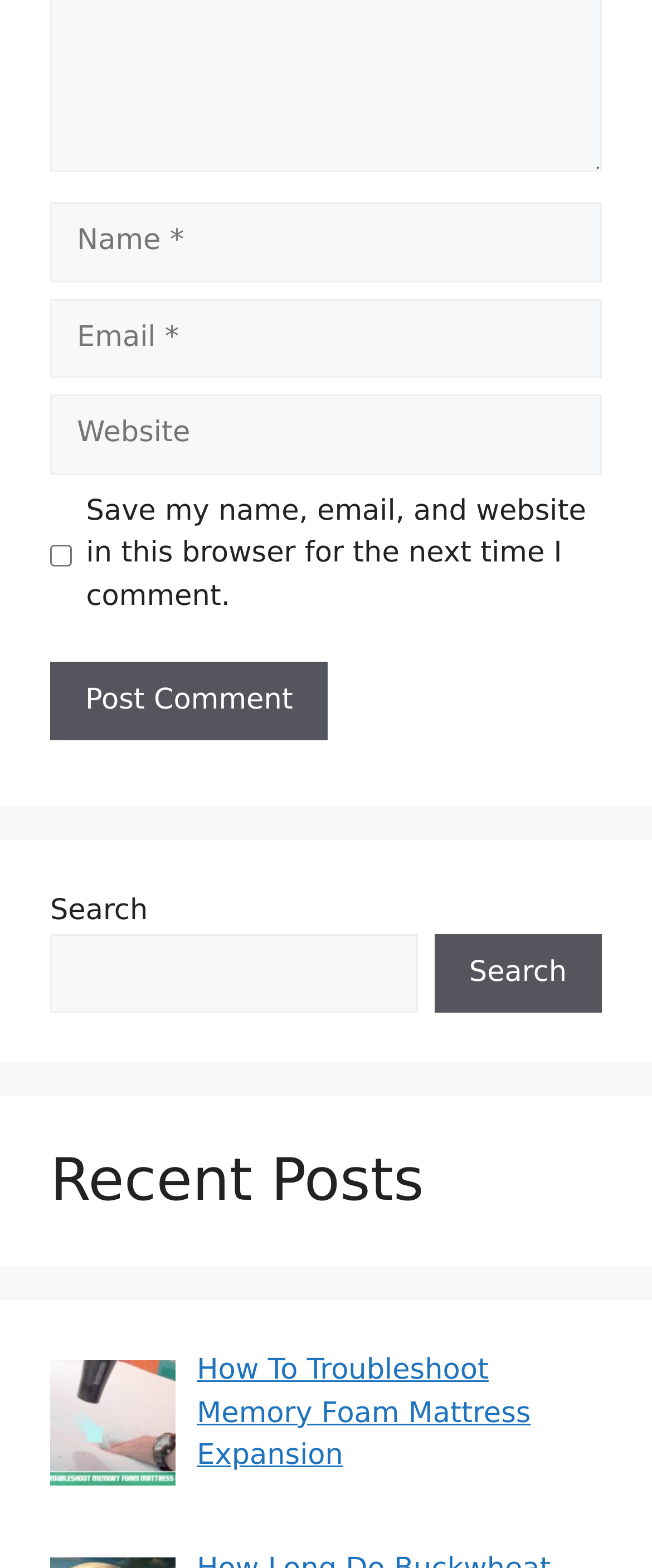Could you indicate the bounding box coordinates of the region to click in order to complete this instruction: "Read recent posts".

[0.077, 0.732, 0.923, 0.776]